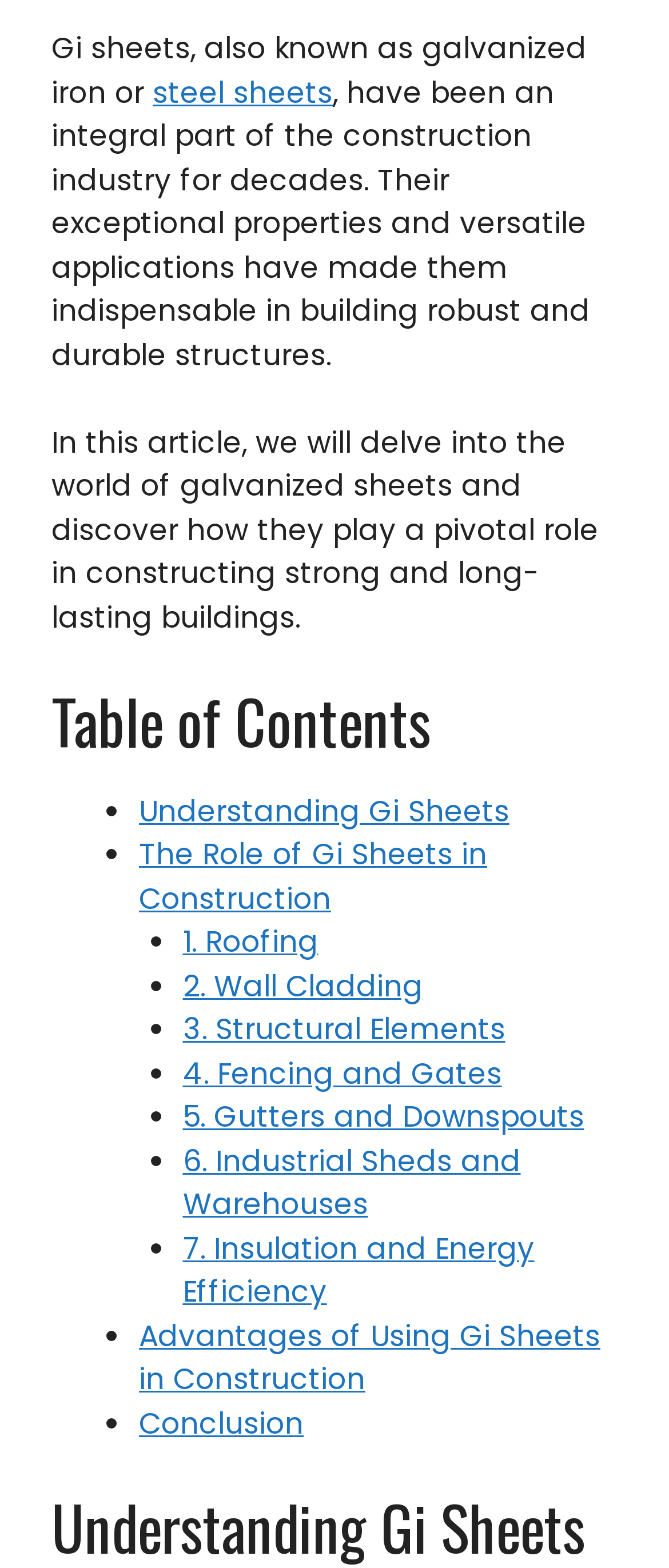Utilize the details in the image to give a detailed response to the question: What is the title of the first section?

The first section of the webpage is titled 'Understanding Gi Sheets', which is indicated by the heading element with the same text.